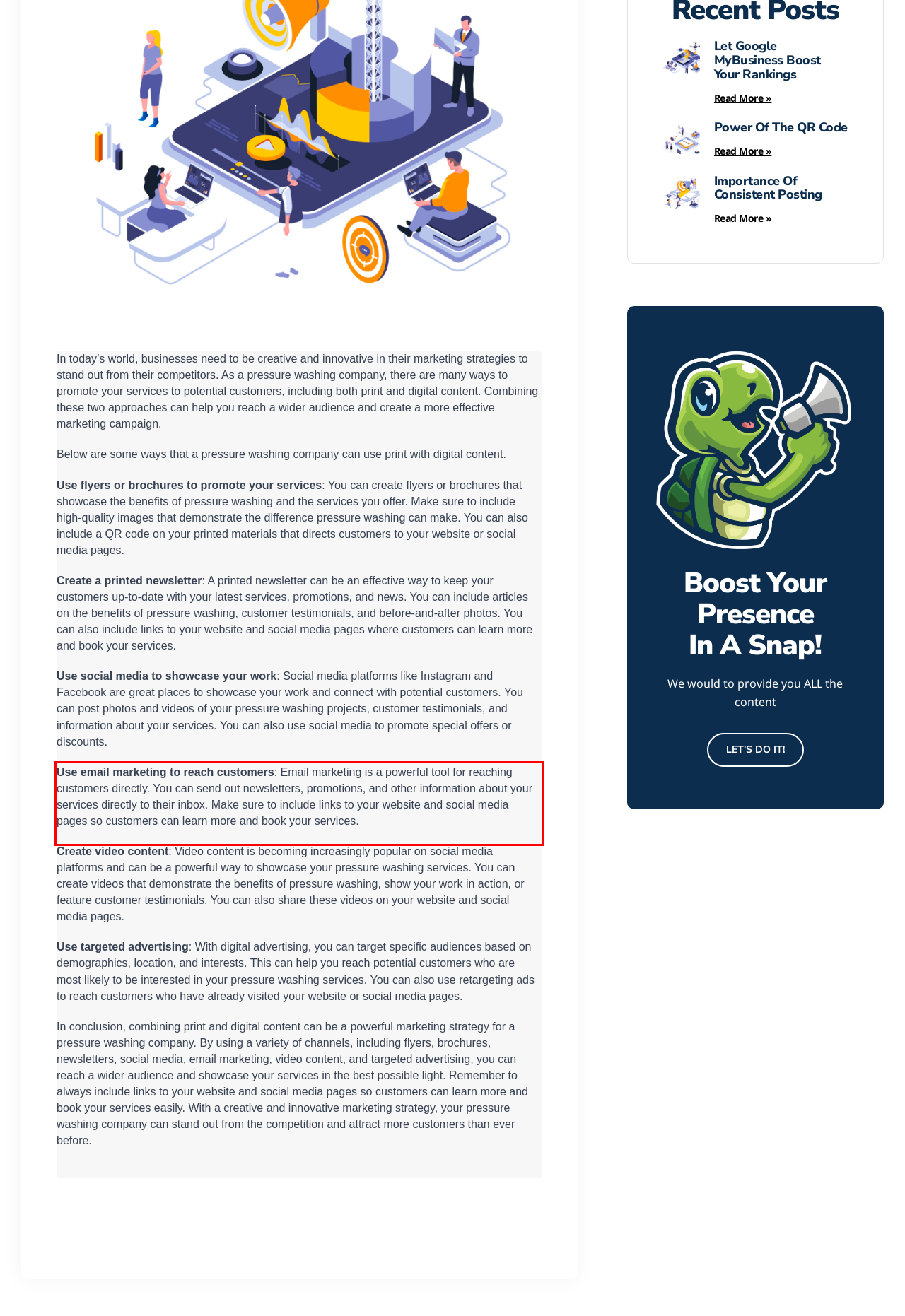You are given a webpage screenshot with a red bounding box around a UI element. Extract and generate the text inside this red bounding box.

Use email marketing to reach customers: Email marketing is a powerful tool for reaching customers directly. You can send out newsletters, promotions, and other information about your services directly to their inbox. Make sure to include links to your website and social media pages so customers can learn more and book your services.